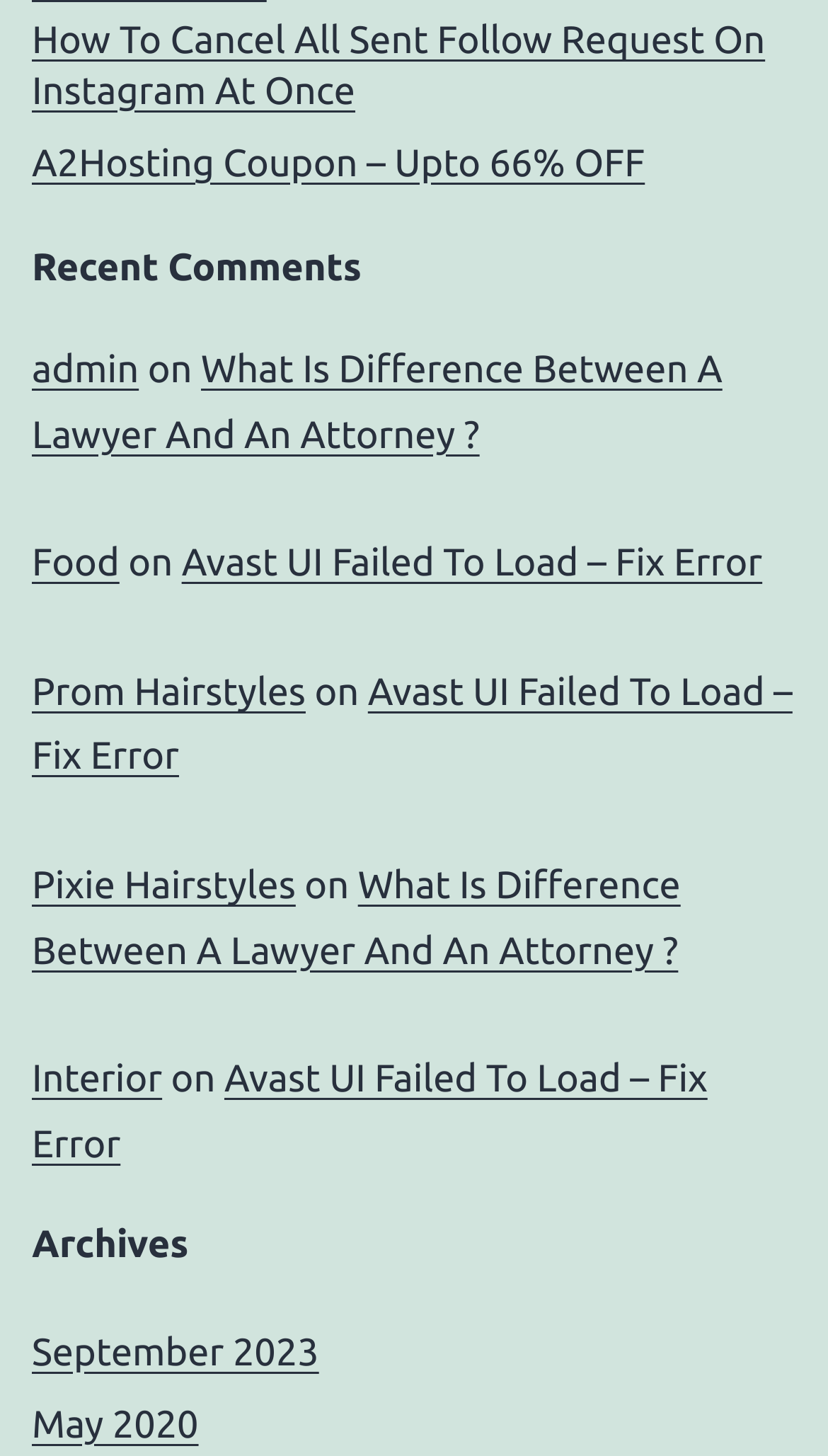Given the element description Prom Hairstyles, specify the bounding box coordinates of the corresponding UI element in the format (top-left x, top-left y, bottom-right x, bottom-right y). All values must be between 0 and 1.

[0.038, 0.461, 0.369, 0.49]